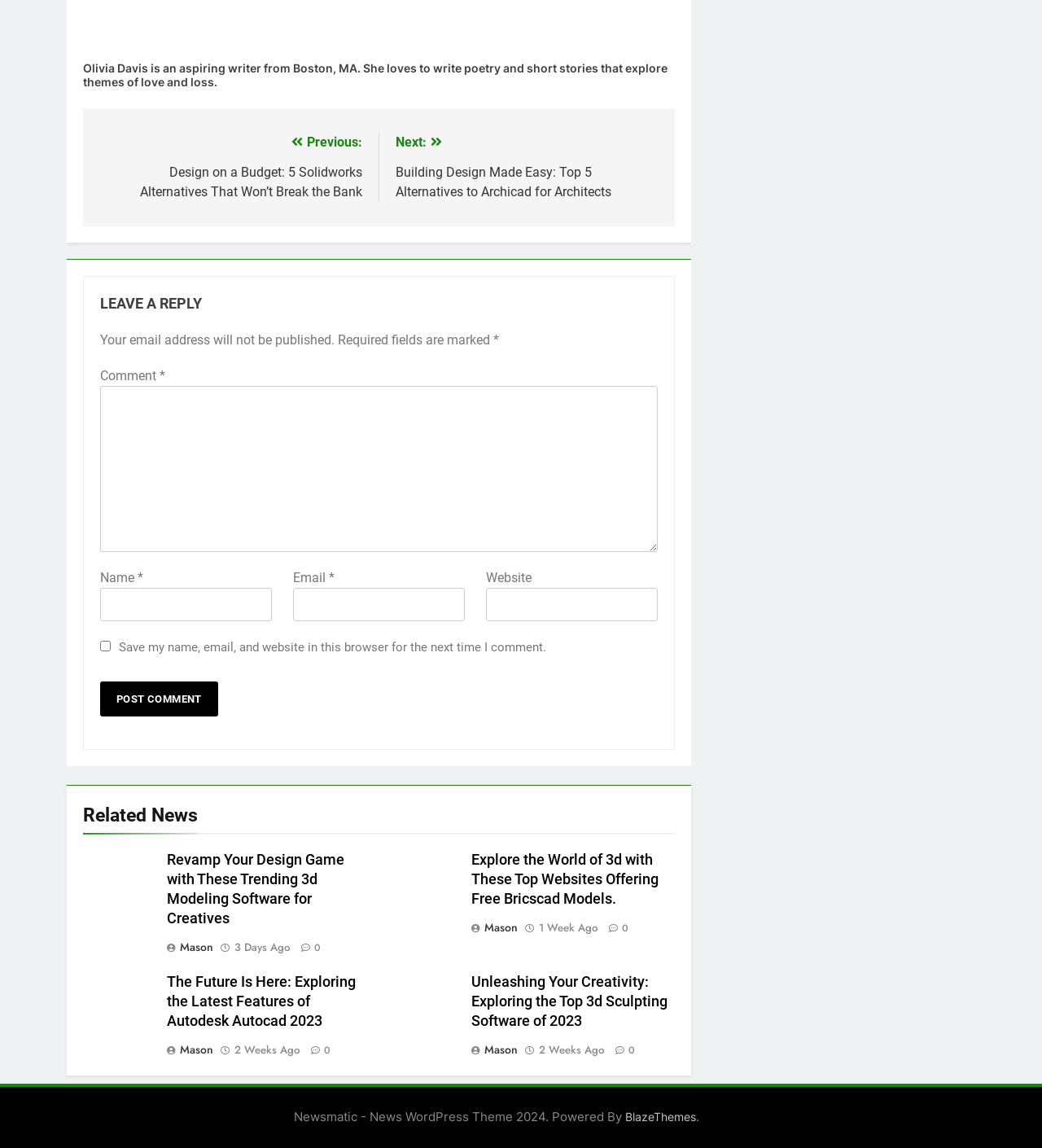Provide the bounding box coordinates of the area you need to click to execute the following instruction: "Read related news".

[0.08, 0.699, 0.648, 0.727]